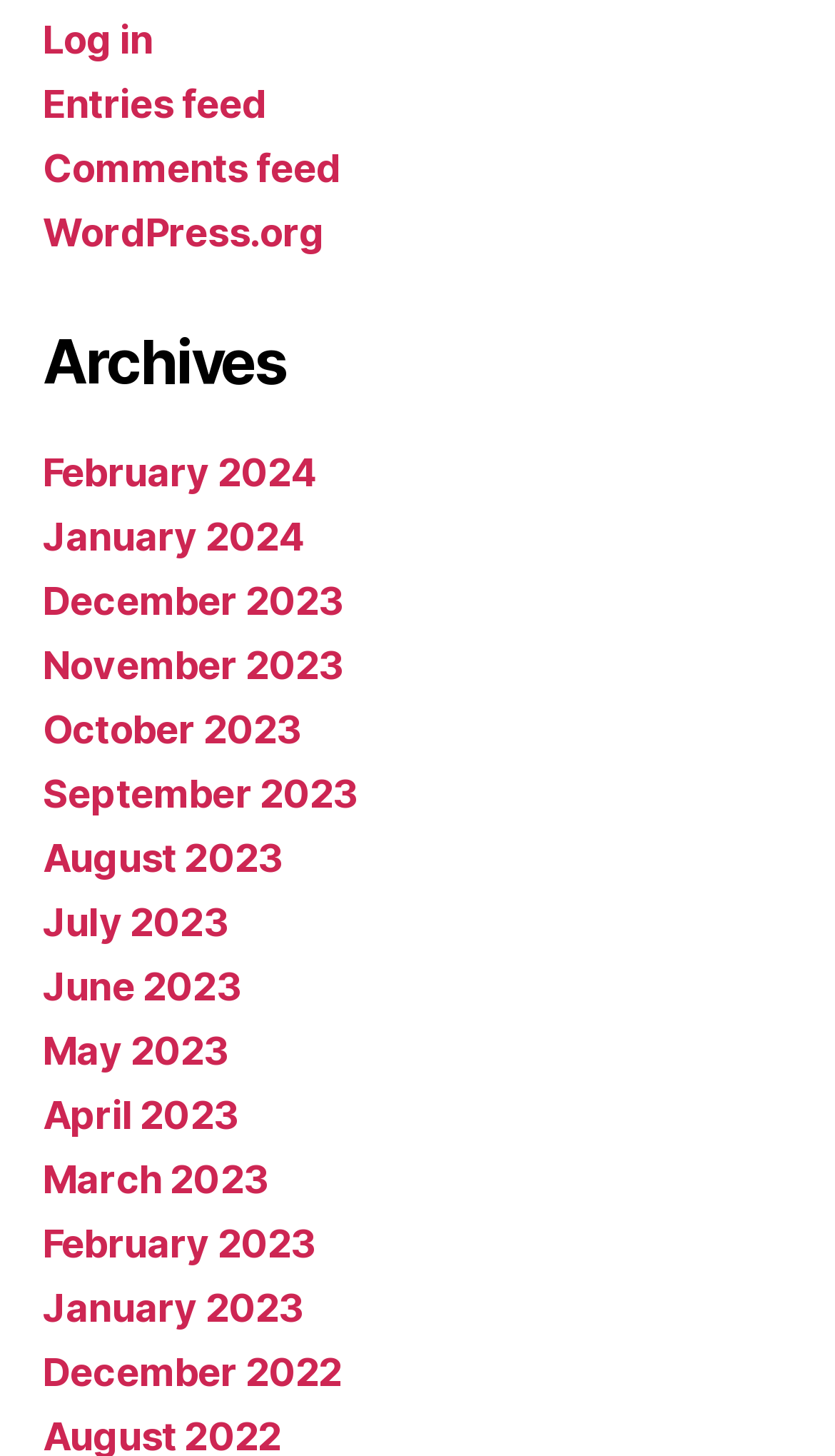Analyze the image and give a detailed response to the question:
What is the earliest month listed in the archives?

I looked at the links under the 'Archives' heading and found that the last link is 'December 2022', which suggests that it is the earliest month listed.